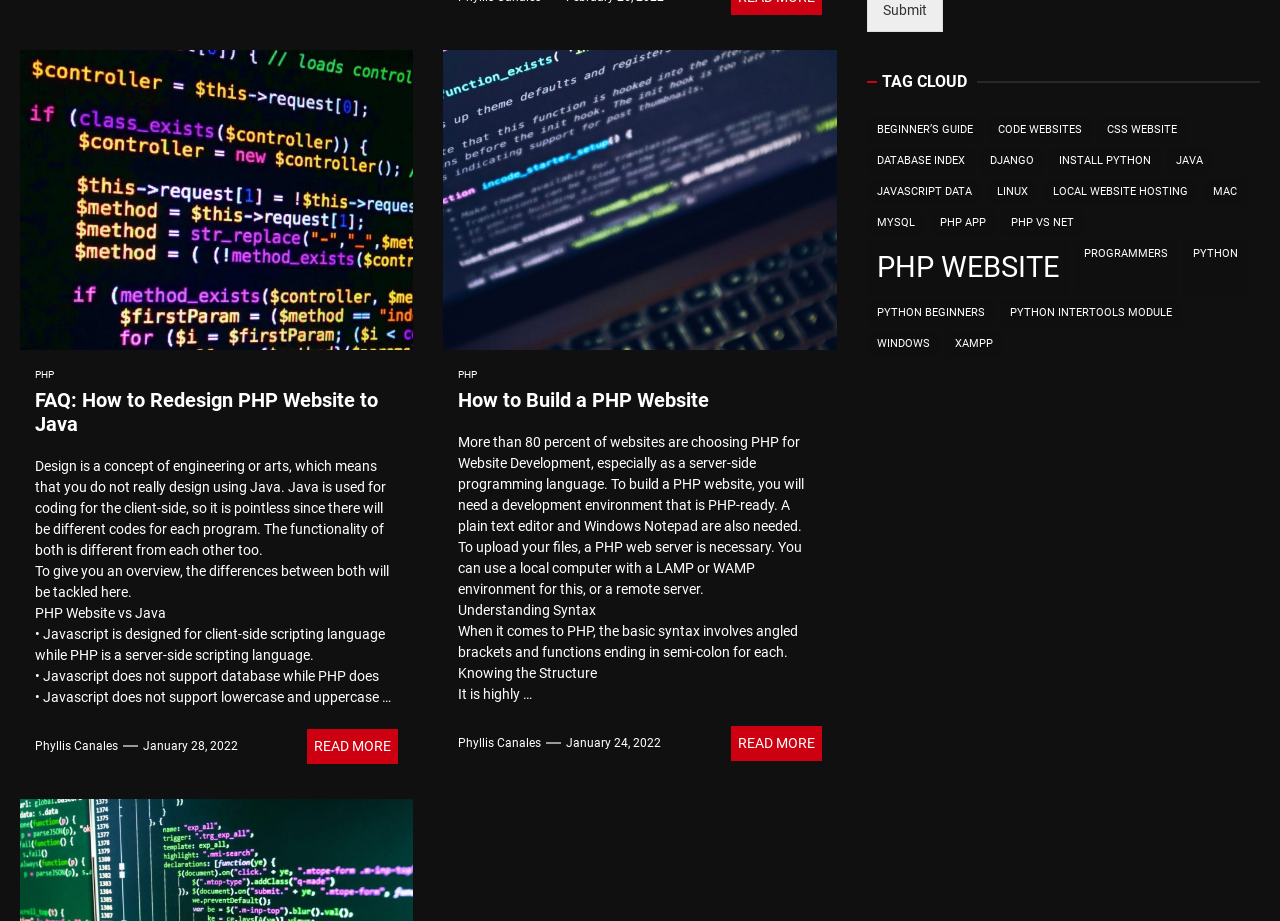What is the category of the link 'Install Python'?
Using the information presented in the image, please offer a detailed response to the question.

I determined the category by looking at the tag cloud section of the webpage, where I found the link 'Install Python' under the category 'Beginner's Guide'.